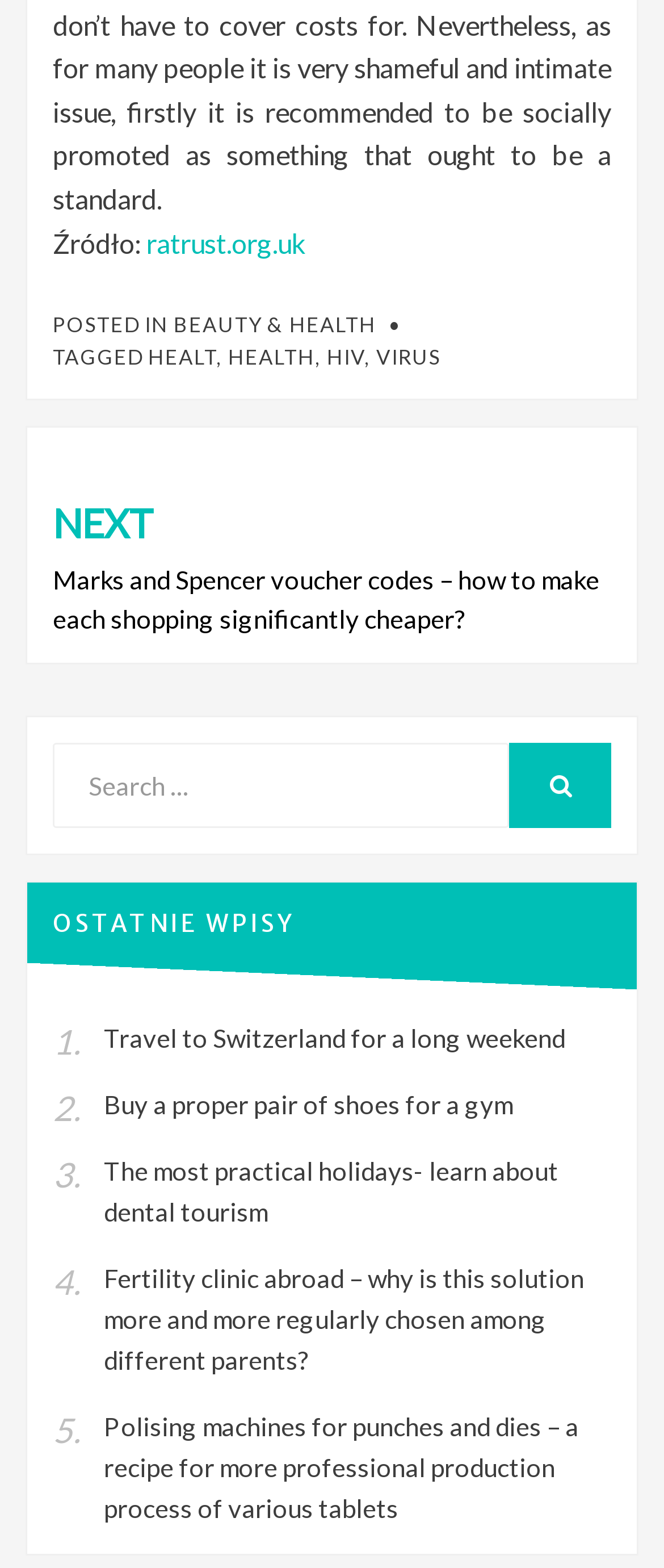What is the website's domain?
Please use the image to provide a one-word or short phrase answer.

ratrust.org.uk